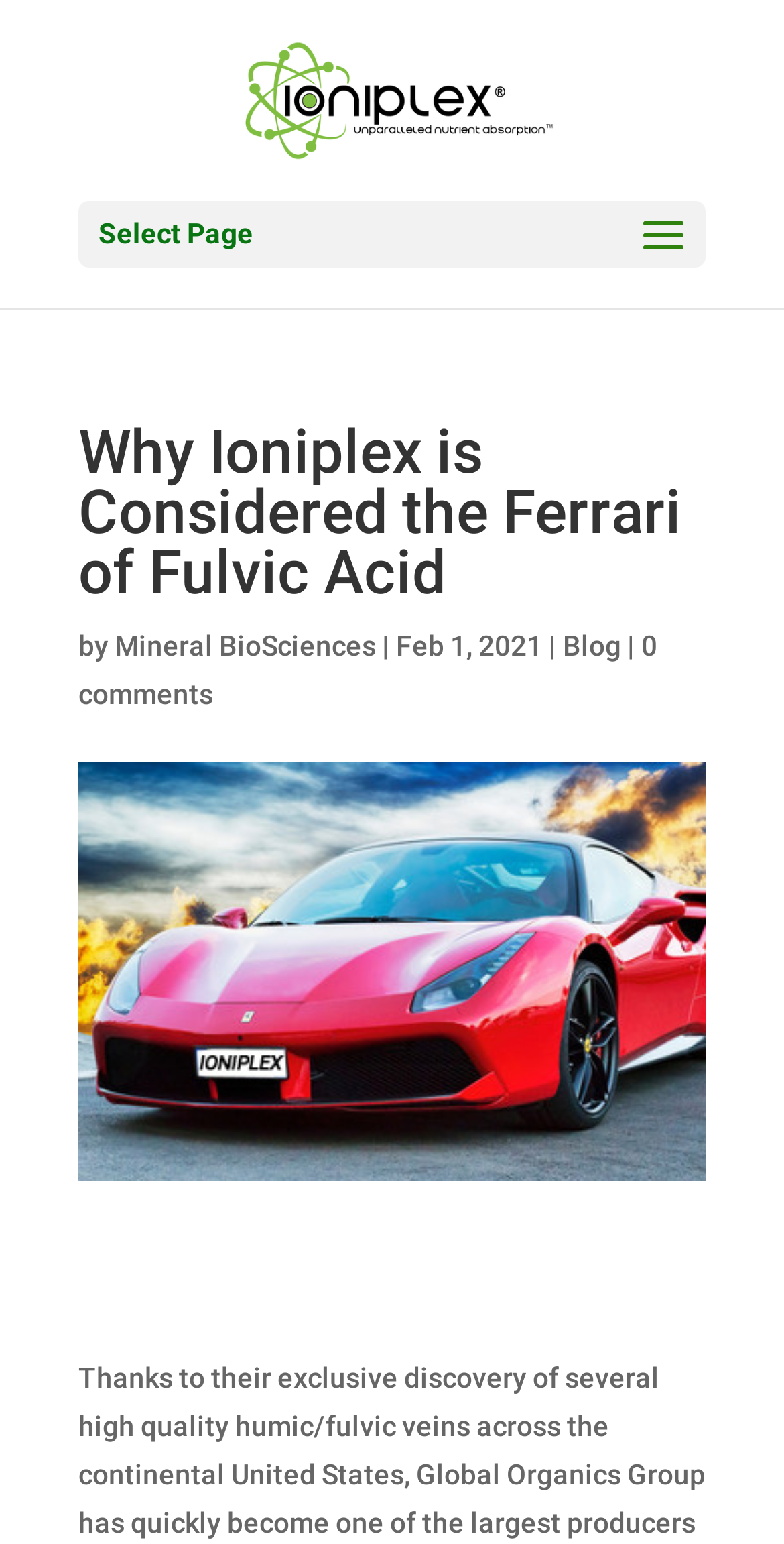What is the name of the company?
Provide an in-depth answer to the question, covering all aspects.

The name of the company can be found in the top-left corner of the webpage, where it is written as 'Ioniplex' and also has an image with the same name.